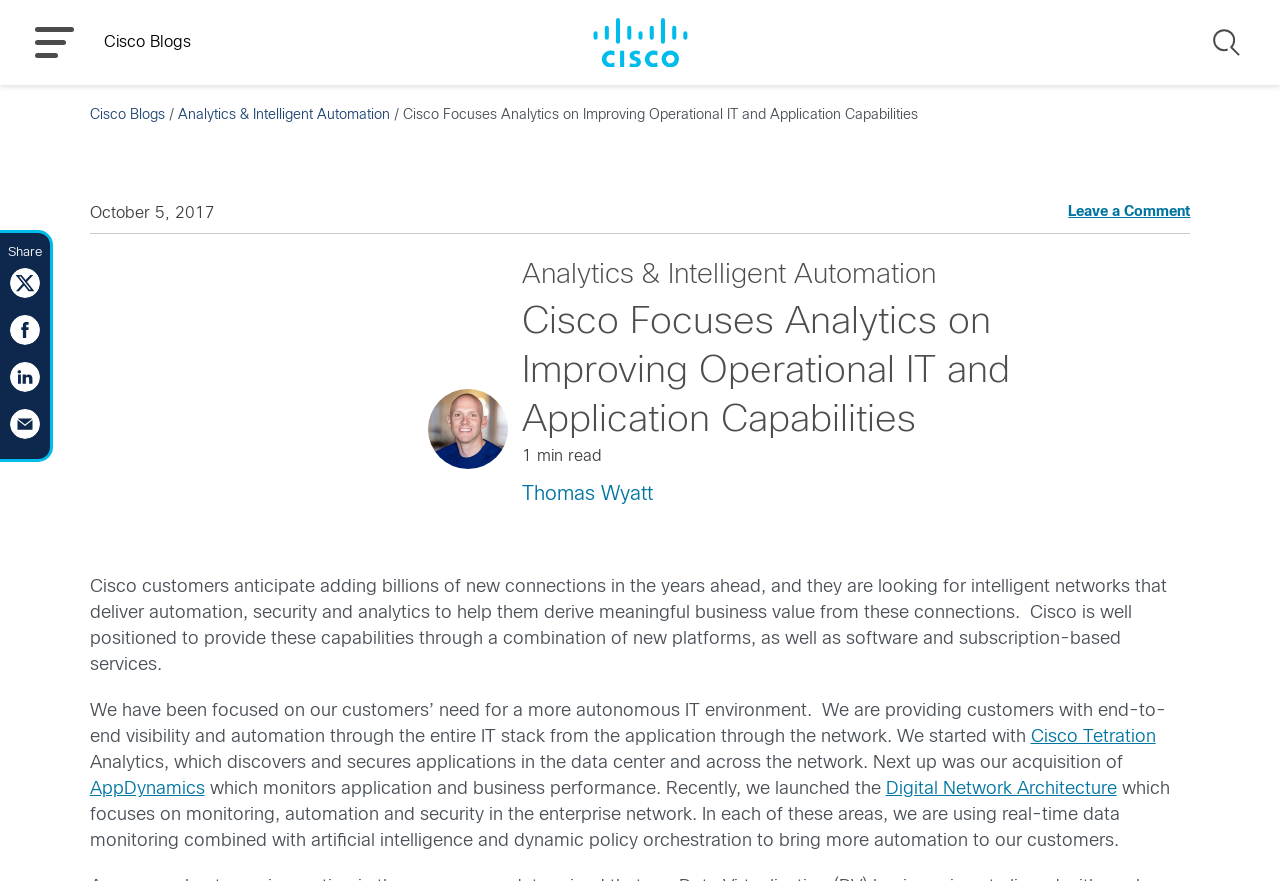How can users share the blog post? Please answer the question using a single word or phrase based on the image.

On social media